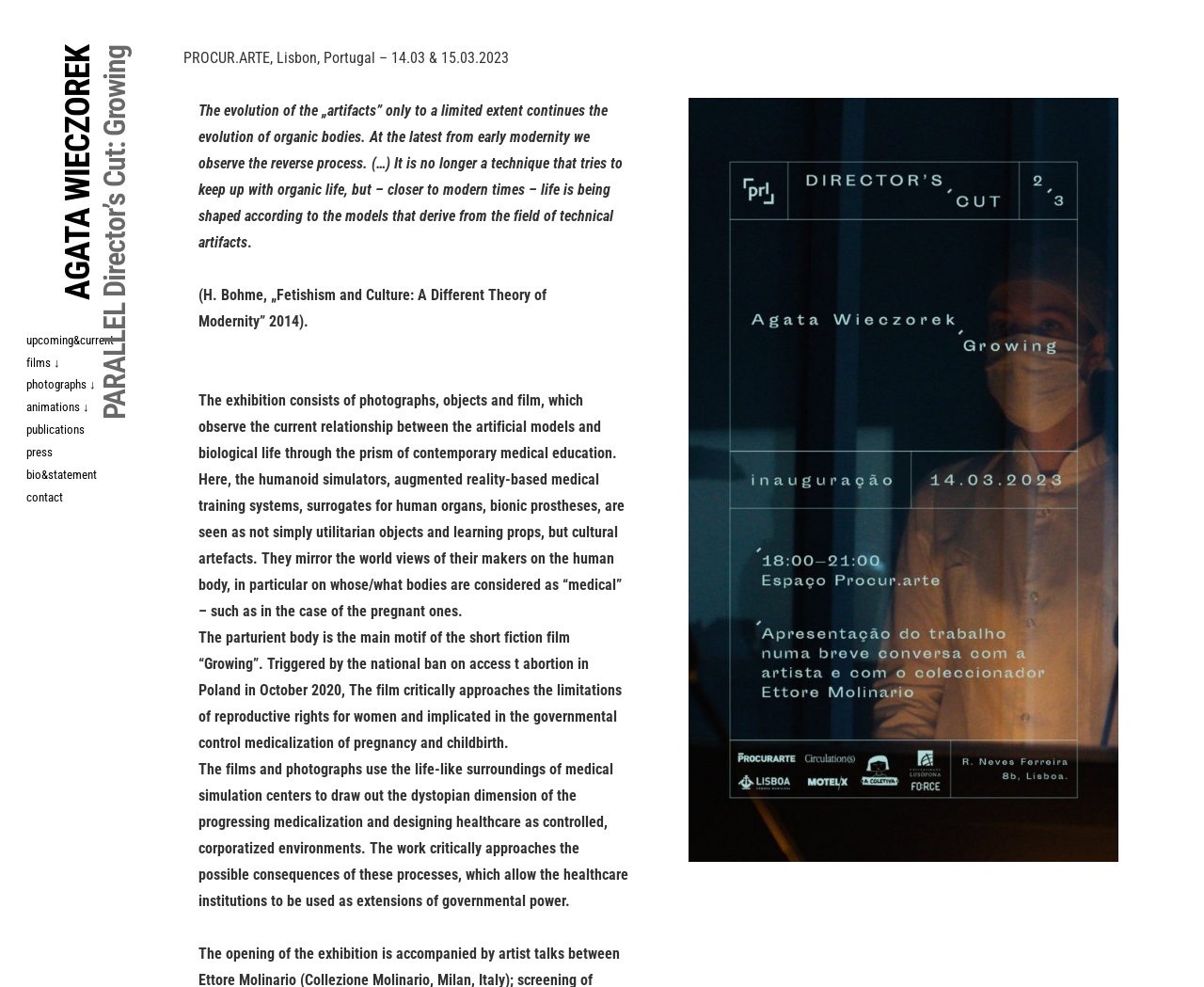Identify the bounding box coordinates of the clickable section necessary to follow the following instruction: "Contact the artist". The coordinates should be presented as four float numbers from 0 to 1, i.e., [left, top, right, bottom].

[0.022, 0.497, 0.052, 0.511]